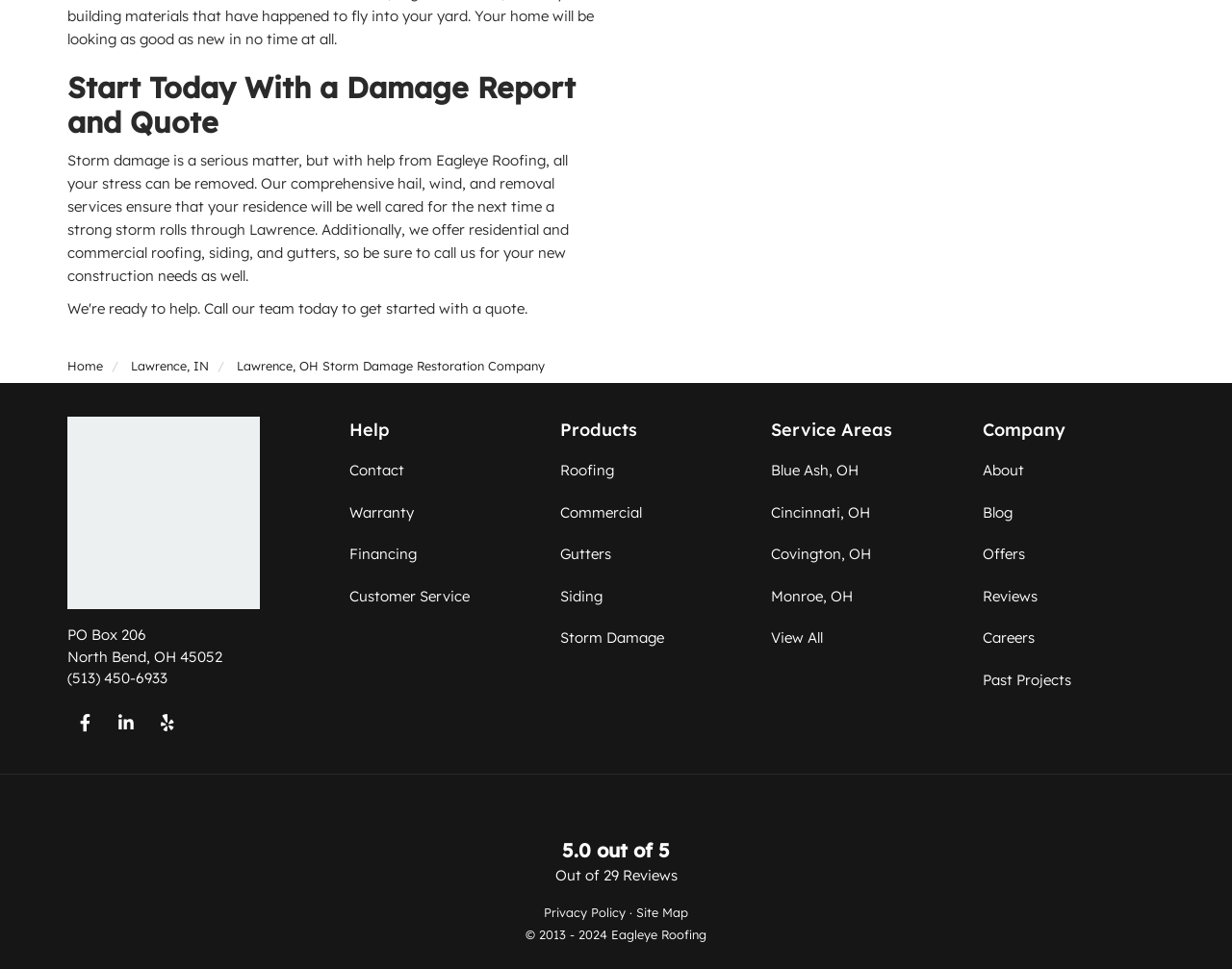Identify the bounding box coordinates of the section that should be clicked to achieve the task described: "Click on the 'Home' link".

[0.055, 0.368, 0.084, 0.387]